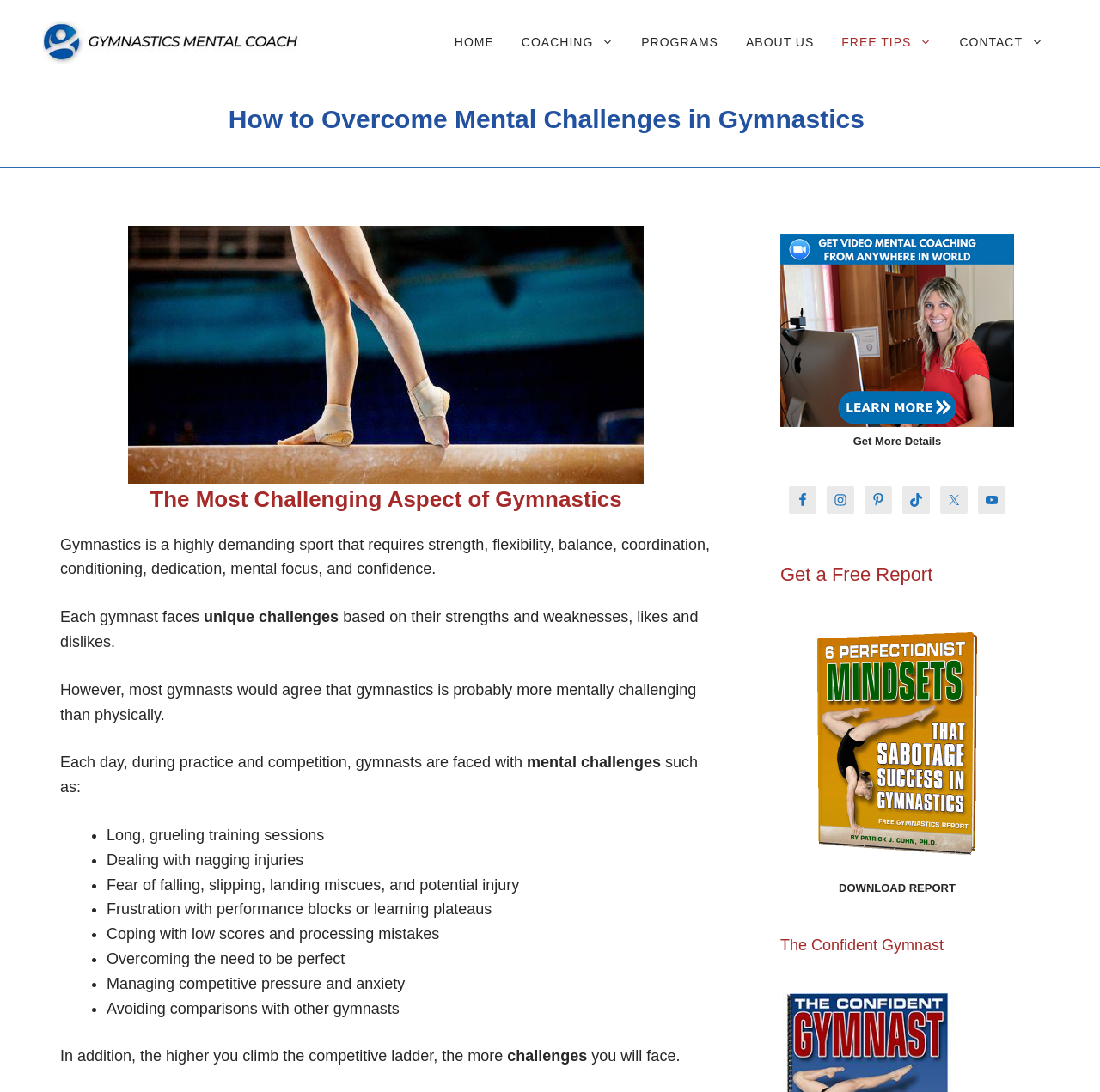What is the purpose of the 'Get a Free Report' section?
Answer with a single word or short phrase according to what you see in the image.

To get a free report